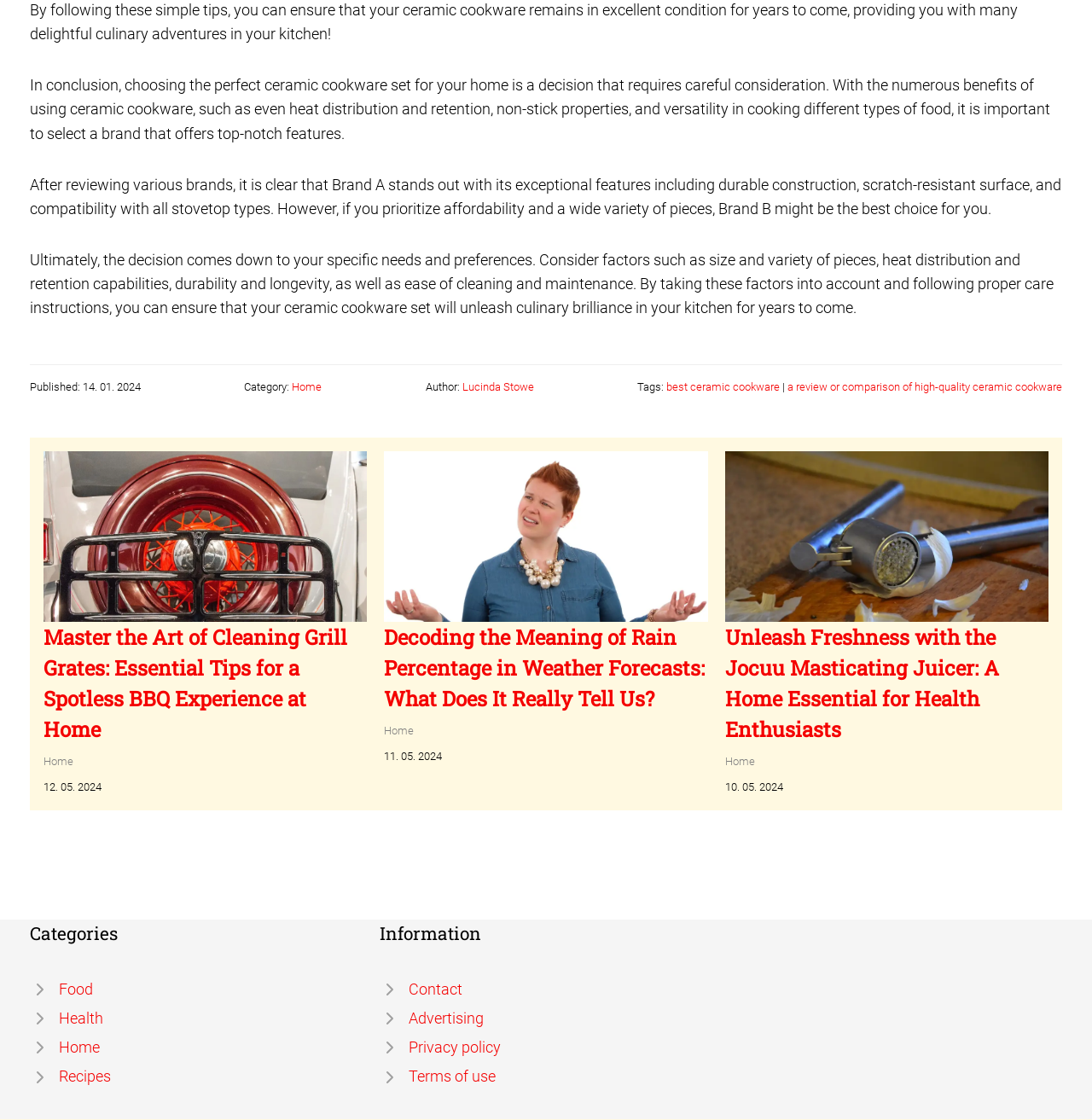Determine the bounding box for the UI element as described: "best ceramic cookware". The coordinates should be represented as four float numbers between 0 and 1, formatted as [left, top, right, bottom].

[0.61, 0.34, 0.714, 0.351]